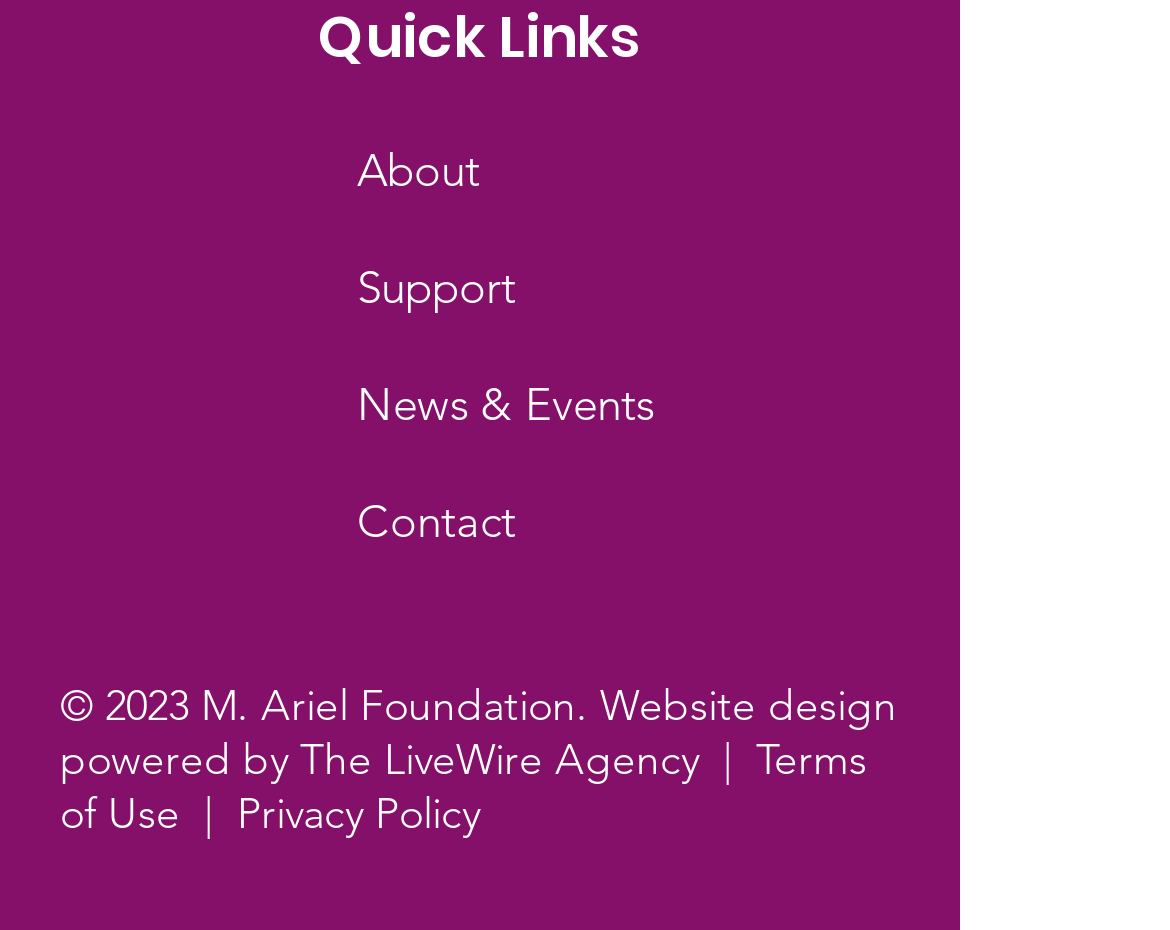Provide the bounding box coordinates of the UI element that matches the description: "Terms of Use".

[0.051, 0.787, 0.741, 0.903]